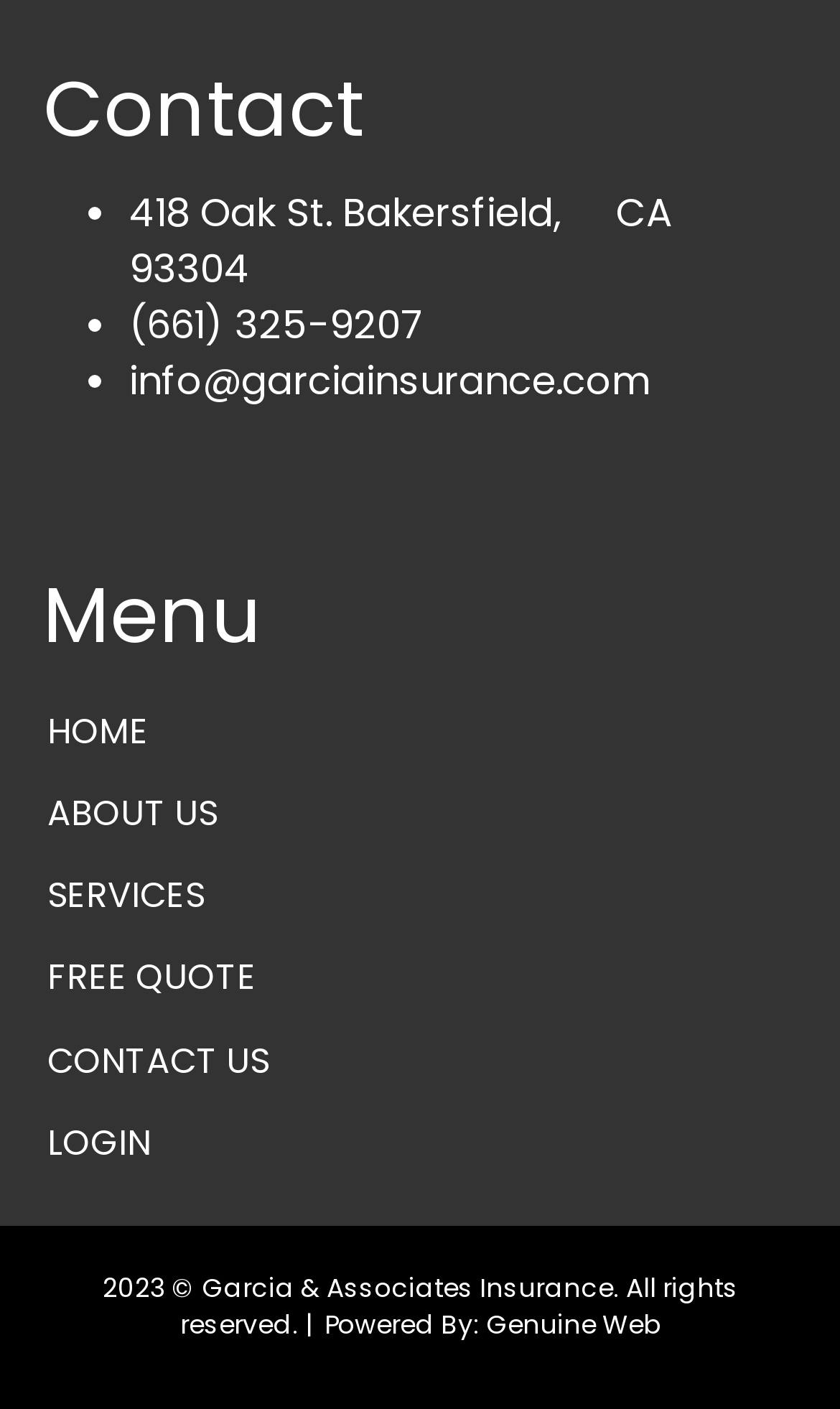What is the address of Garcia & Associates Insurance?
Based on the visual information, provide a detailed and comprehensive answer.

I found the address by looking at the static text element that contains the address information, which is '418 Oak St. Bakersfield, CA 93304'. This element is located under the 'Contact' heading.